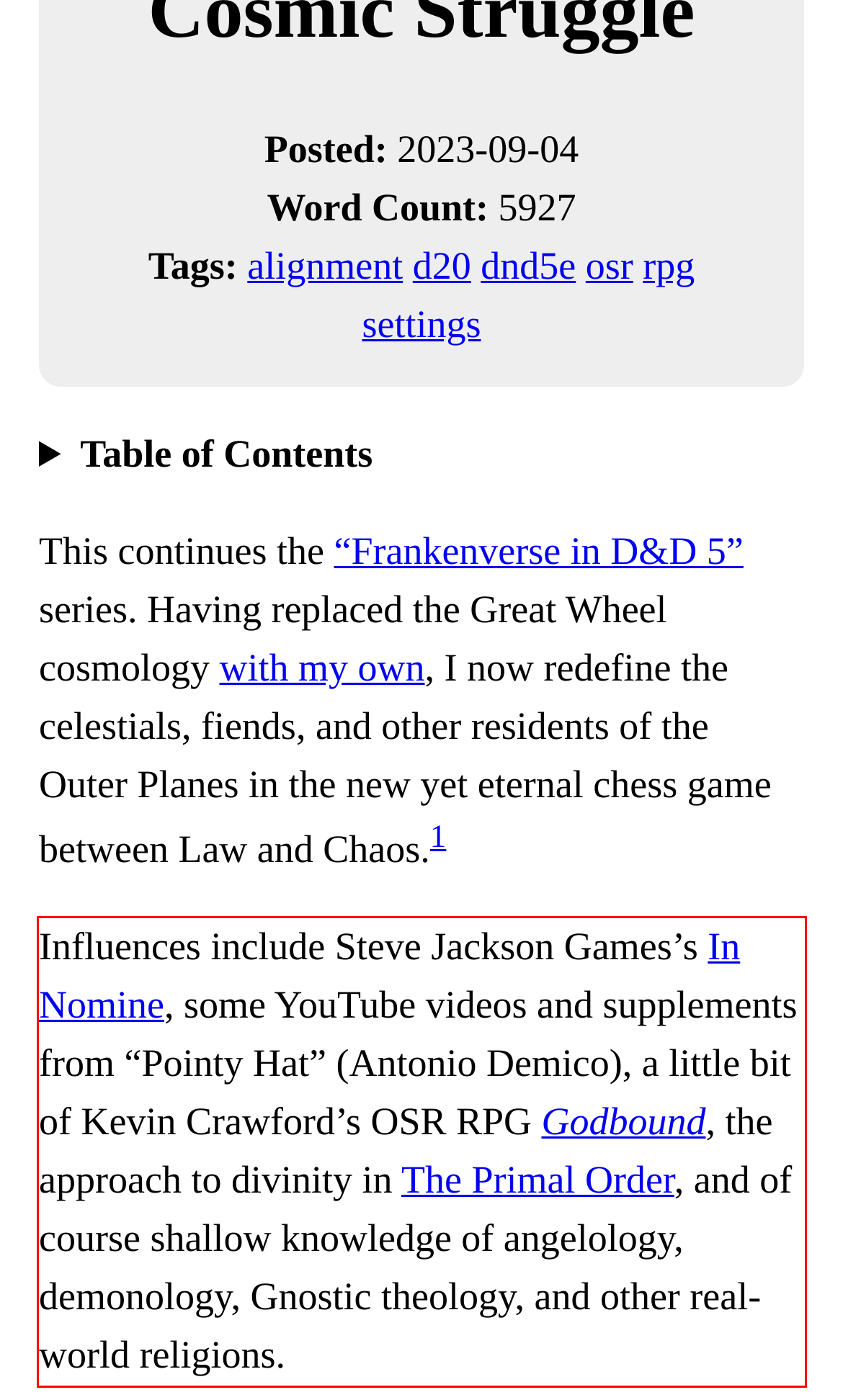Extract and provide the text found inside the red rectangle in the screenshot of the webpage.

Influences include Steve Jackson Games’s In Nomine, some YouTube videos and supplements from “Pointy Hat” (Antonio Demico), a little bit of Kevin Crawford’s OSR RPG Godbound, the approach to divinity in The Primal Order, and of course shallow knowledge of angelology, demonology, Gnostic theology, and other real-world religions.